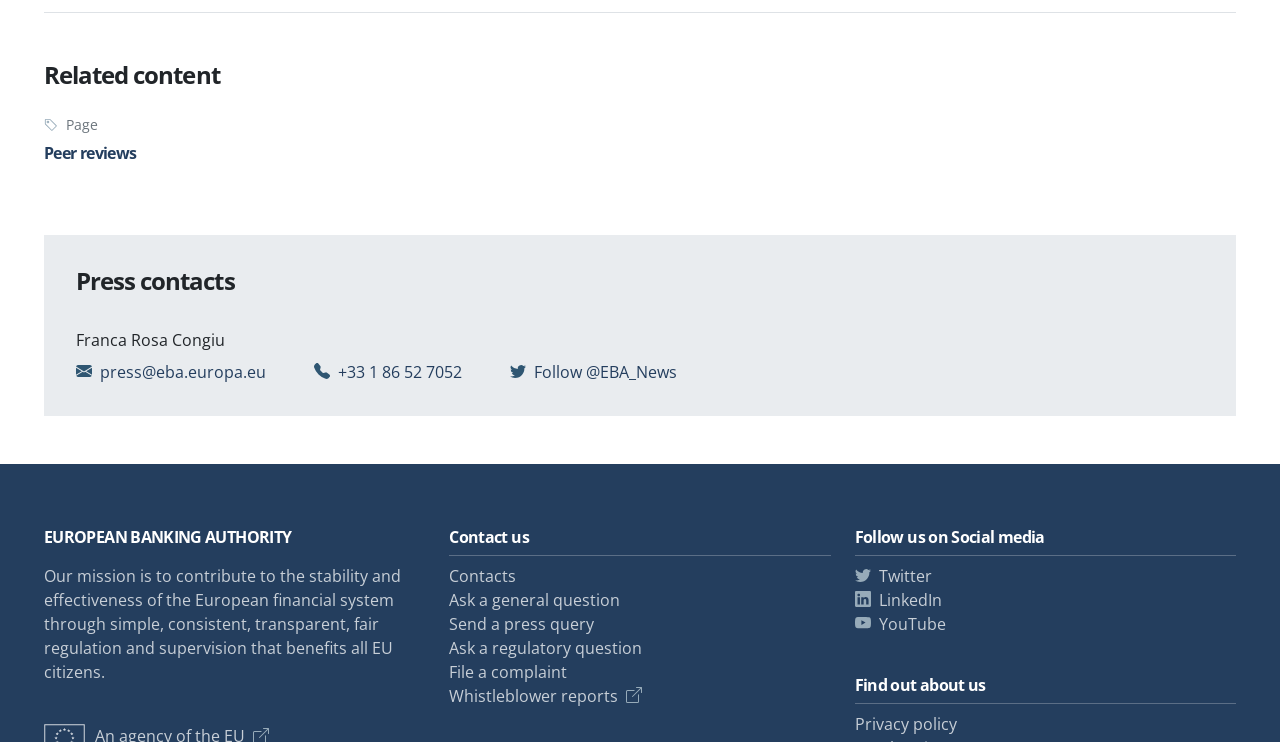Provide the bounding box coordinates of the HTML element this sentence describes: "Jargon". The bounding box coordinates consist of four float numbers between 0 and 1, i.e., [left, top, right, bottom].

None